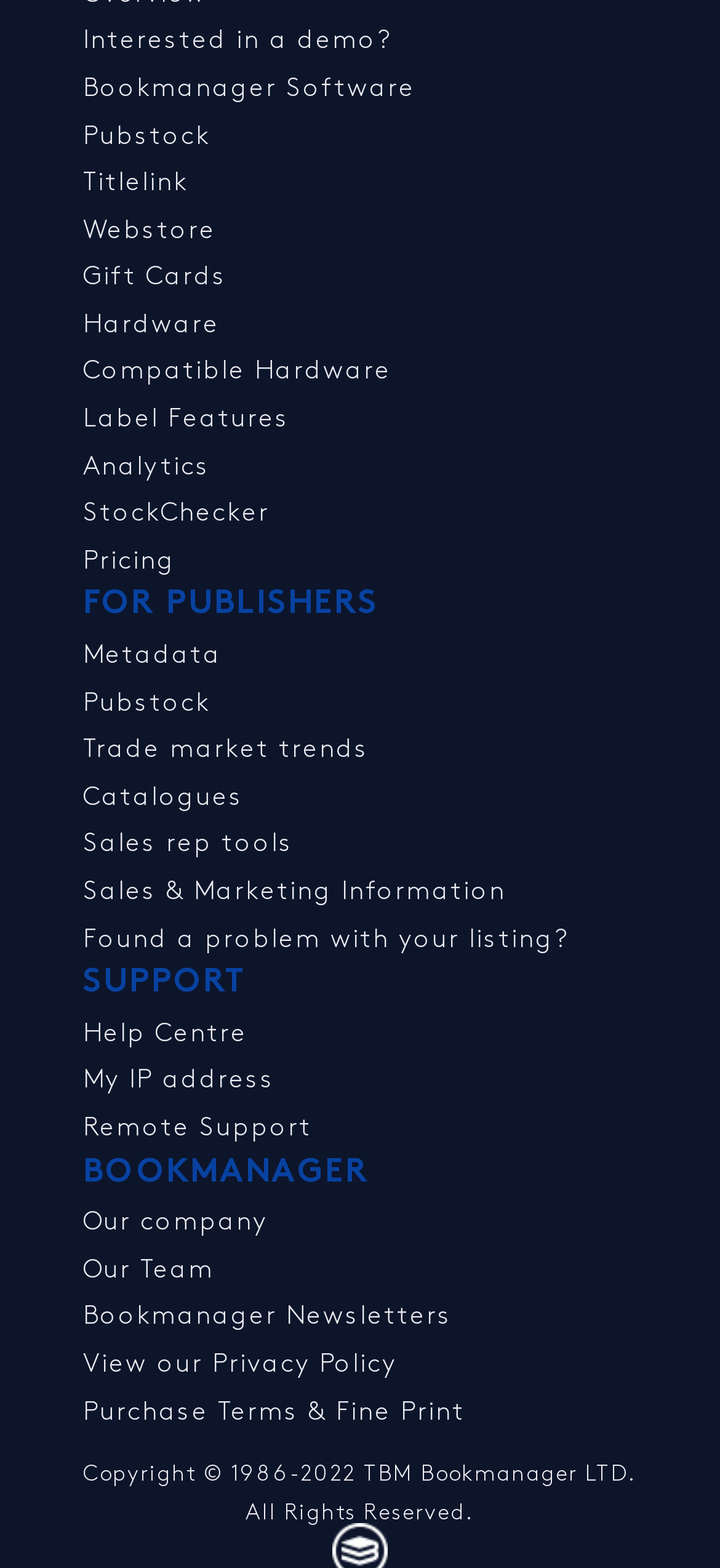Using a single word or phrase, answer the following question: 
What is the first link on the webpage?

Interested in a demo?